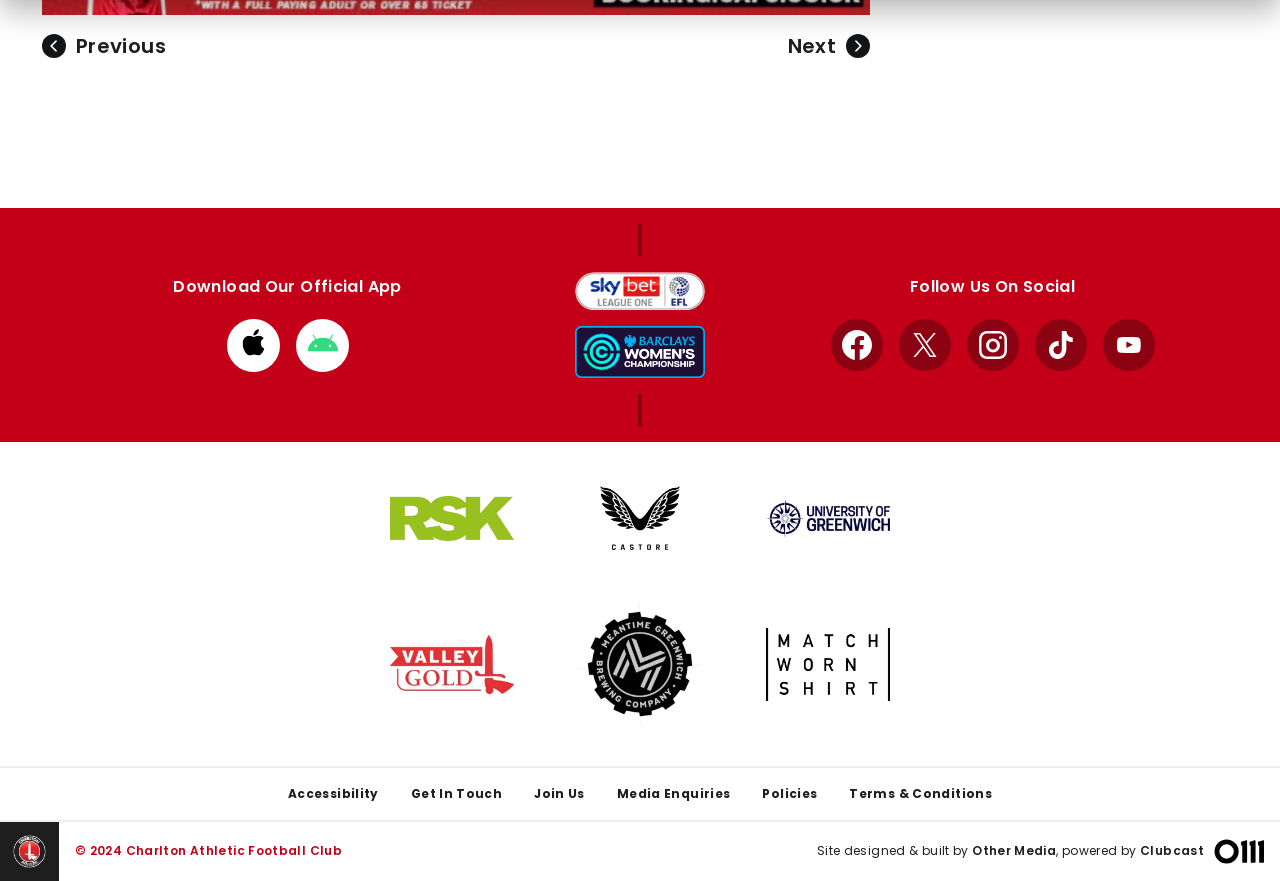What is the year of copyright mentioned at the bottom of the webpage?
Refer to the image and provide a detailed answer to the question.

I found the answer by looking at the StaticText element with the content '© 2024 Charlton Athletic Football Club' at the bottom of the webpage, which suggests that the year of copyright is 2024.